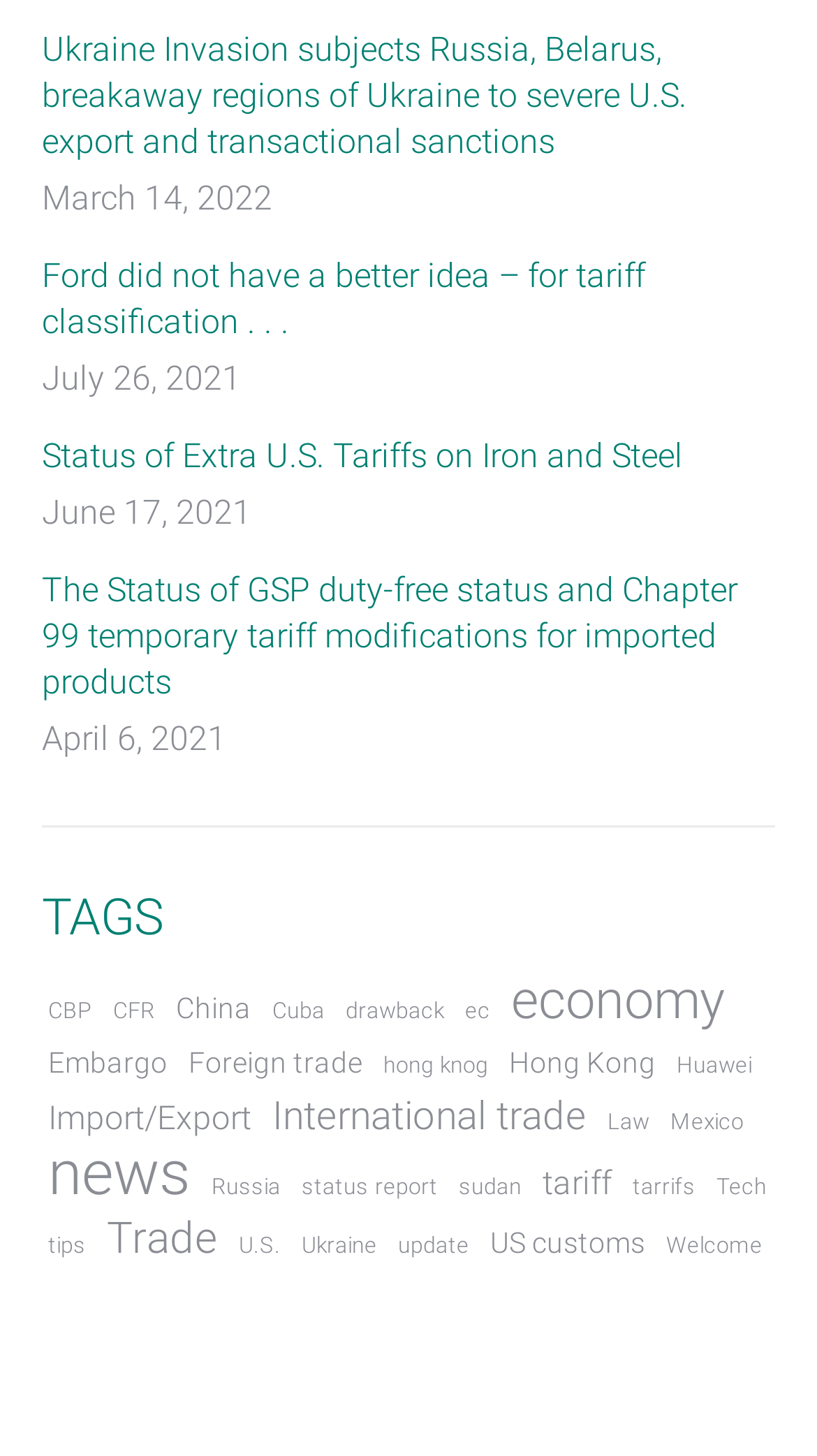Pinpoint the bounding box coordinates of the clickable element needed to complete the instruction: "Show full item record". The coordinates should be provided as four float numbers between 0 and 1: [left, top, right, bottom].

None